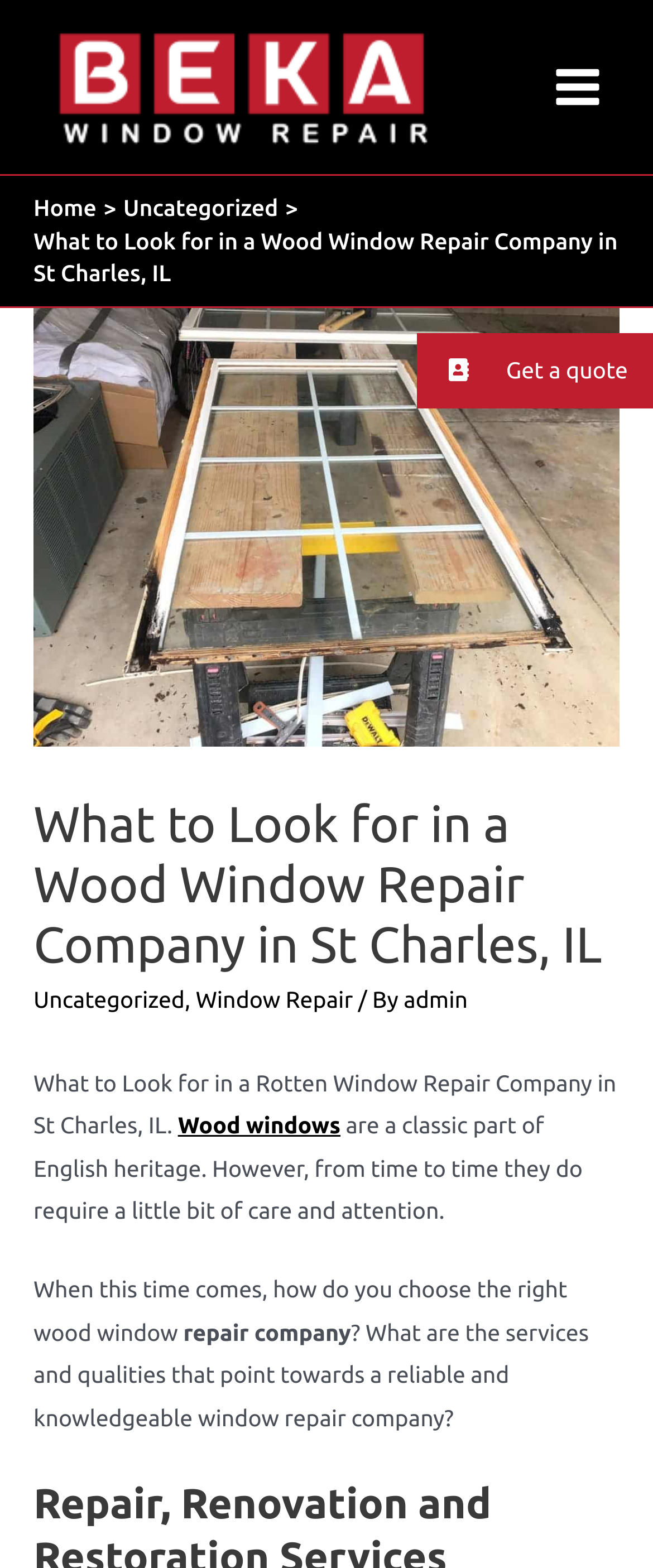Identify the bounding box for the UI element described as: "Wood windows". The coordinates should be four float numbers between 0 and 1, i.e., [left, top, right, bottom].

[0.272, 0.709, 0.521, 0.726]